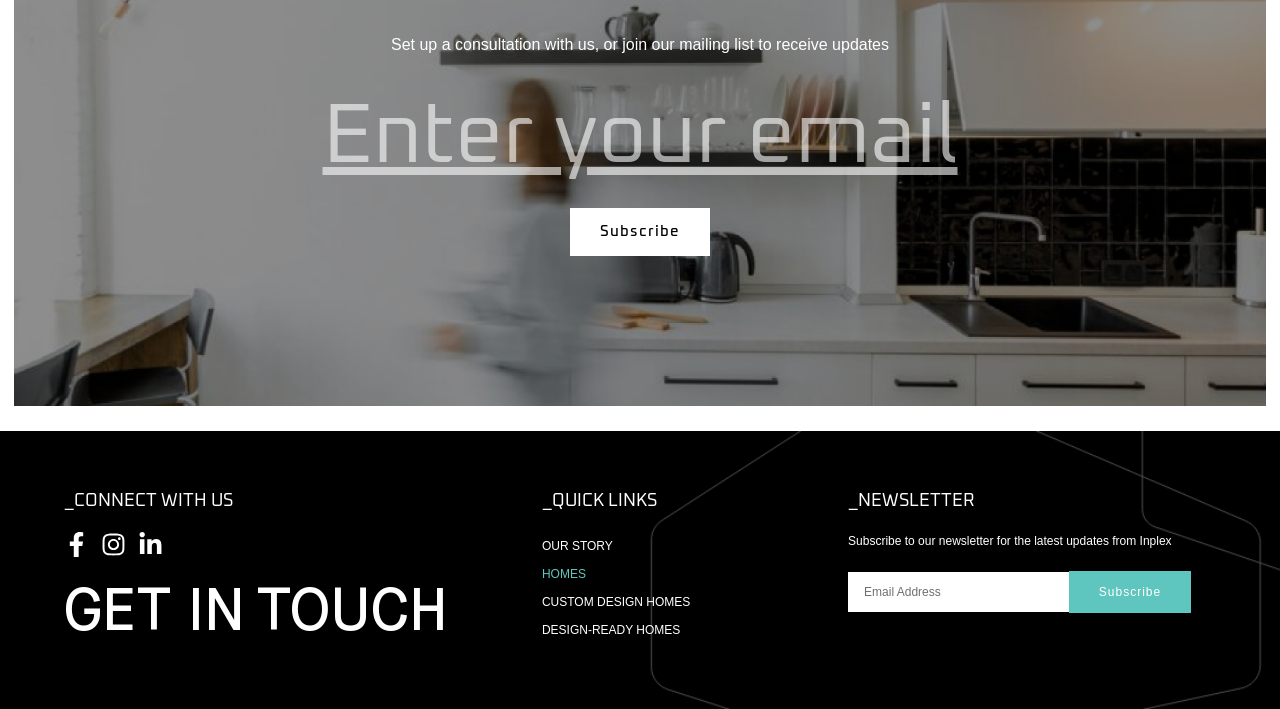Can you show the bounding box coordinates of the region to click on to complete the task described in the instruction: "Enter email address"?

[0.05, 0.113, 0.95, 0.278]